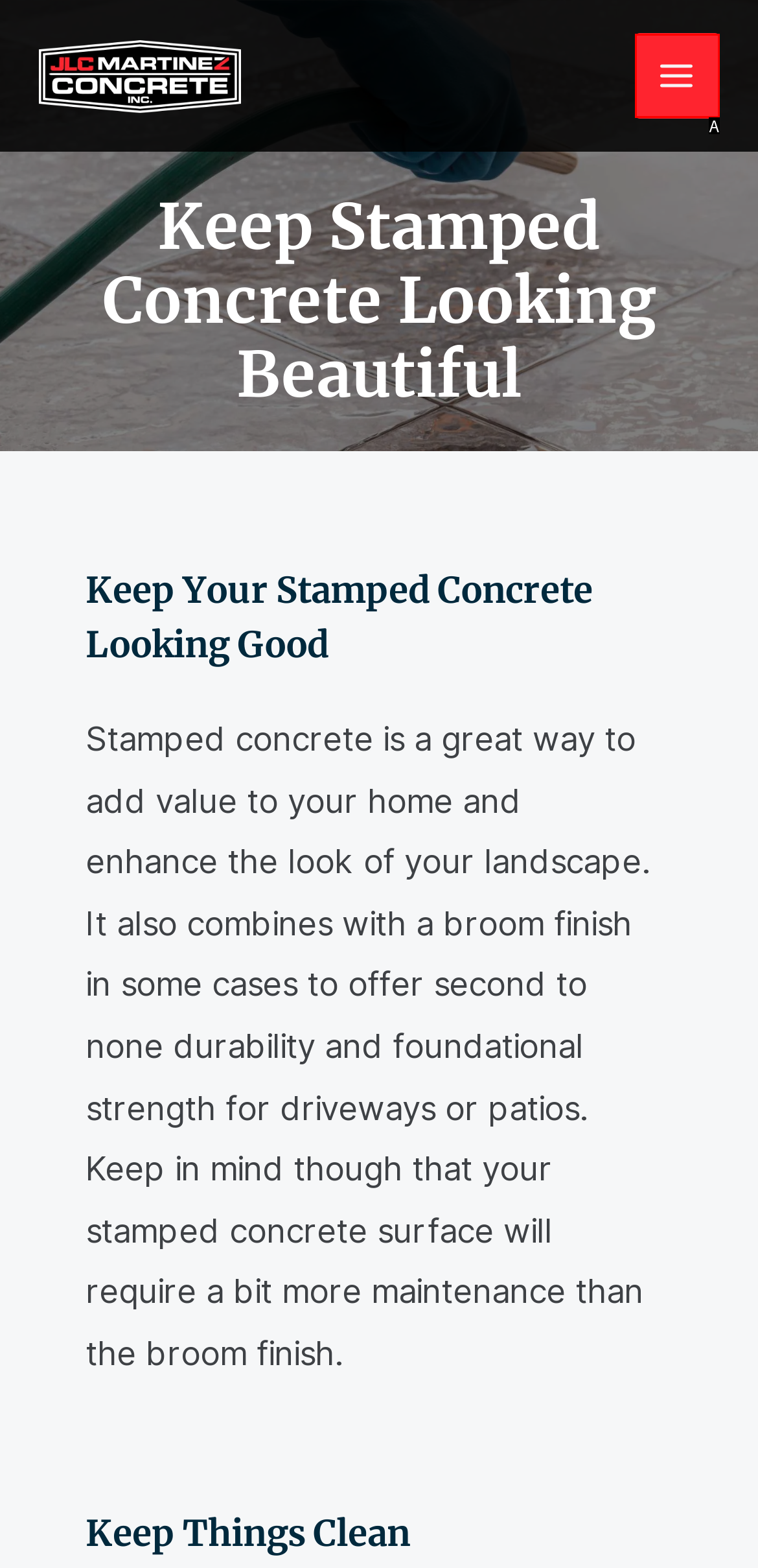Determine the HTML element that best aligns with the description: Main Menu
Answer with the appropriate letter from the listed options.

A